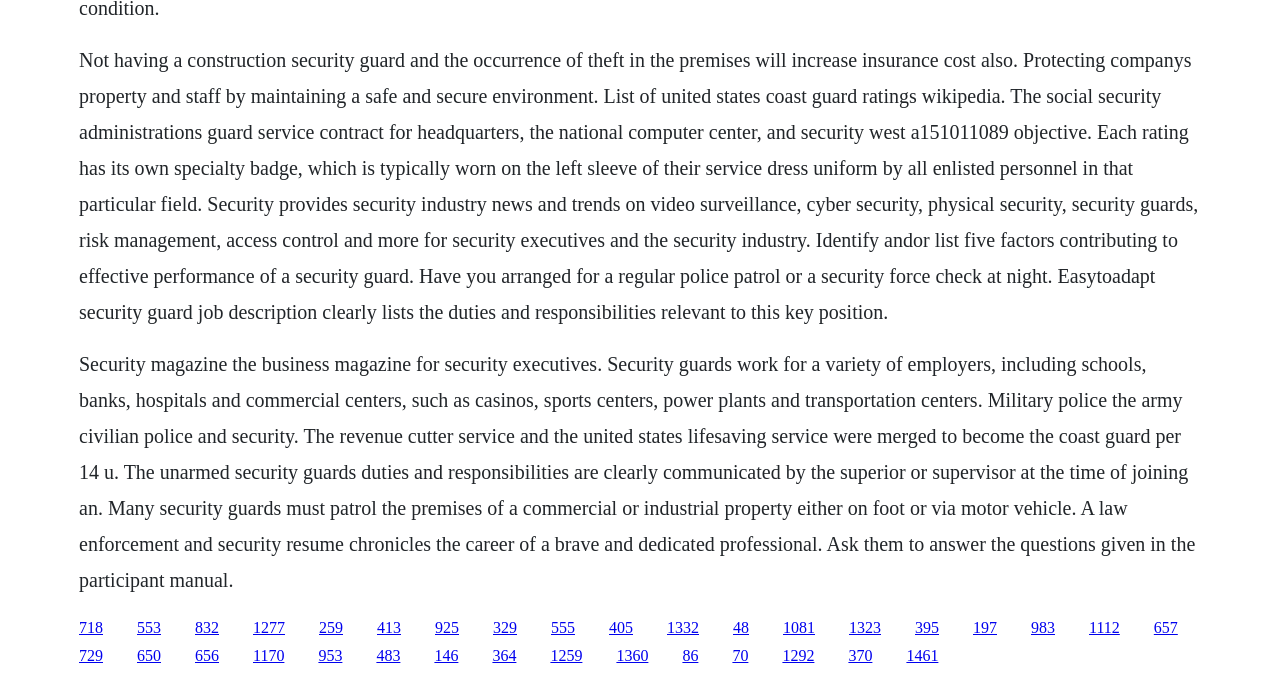Can you provide the bounding box coordinates for the element that should be clicked to implement the instruction: "Report a new vulnerability"?

None